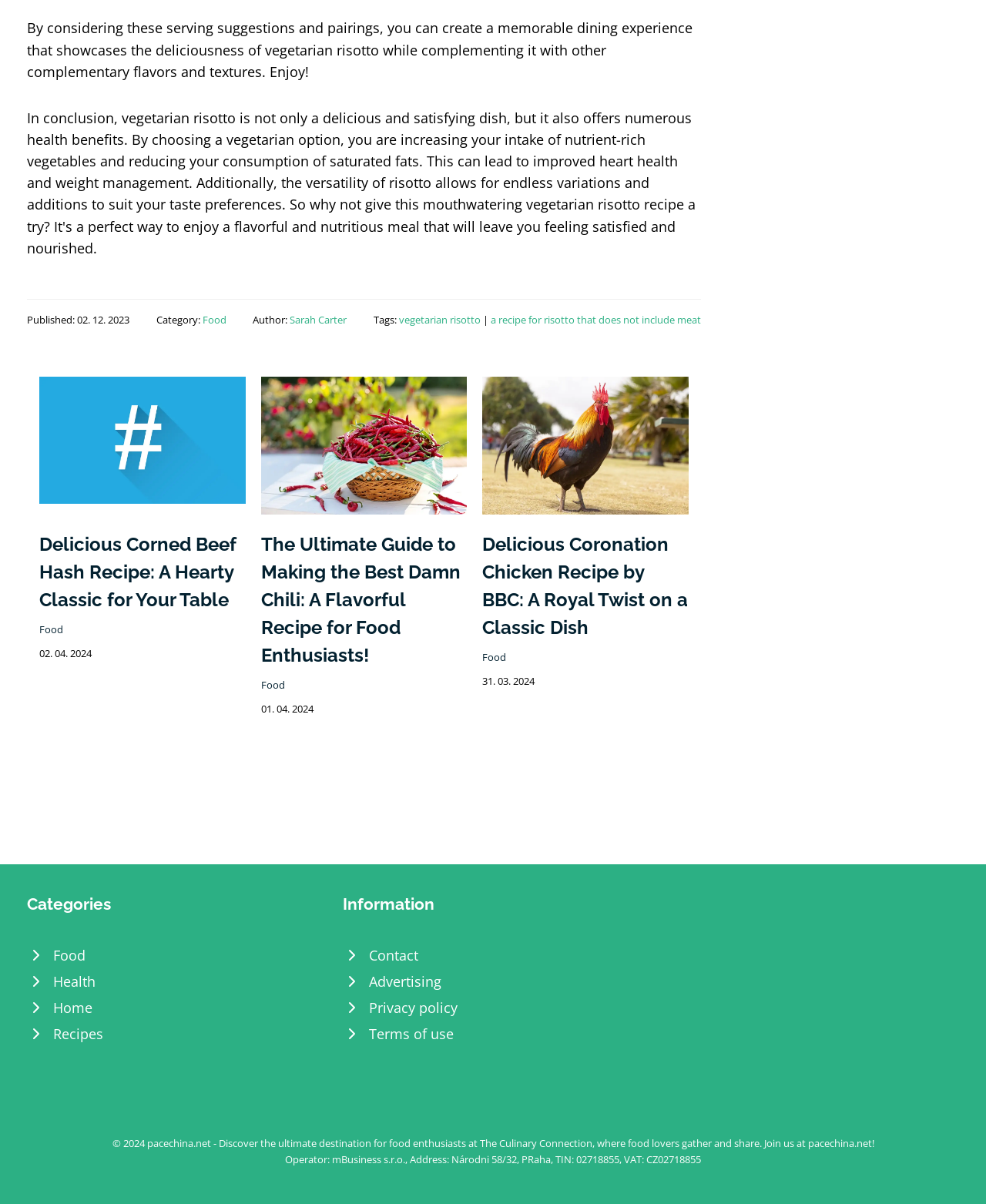Show the bounding box coordinates for the HTML element described as: "Health".

[0.027, 0.804, 0.332, 0.826]